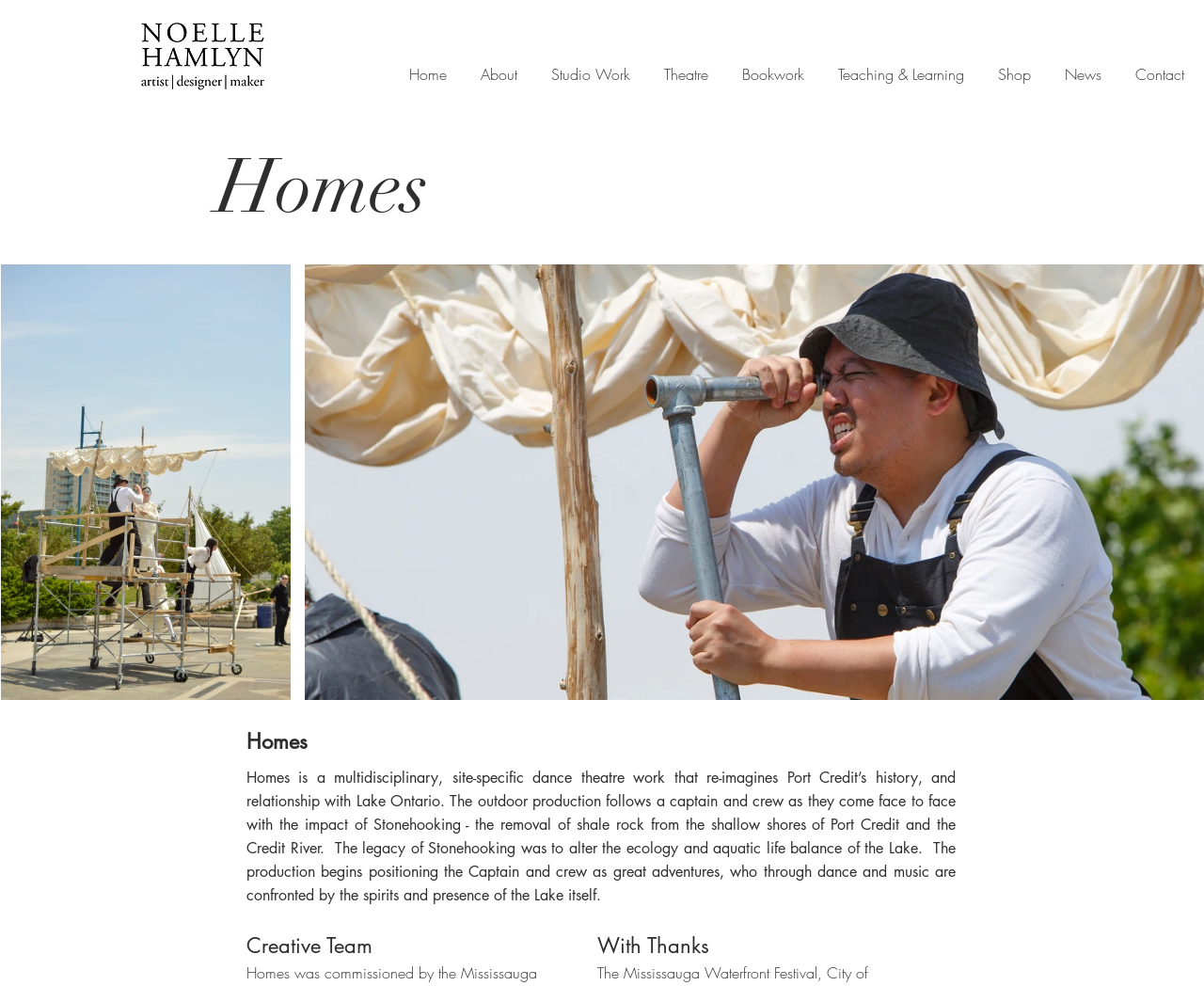Answer briefly with one word or phrase:
What is the theme of the dance theatre work?

Port Credit's history and Lake Ontario